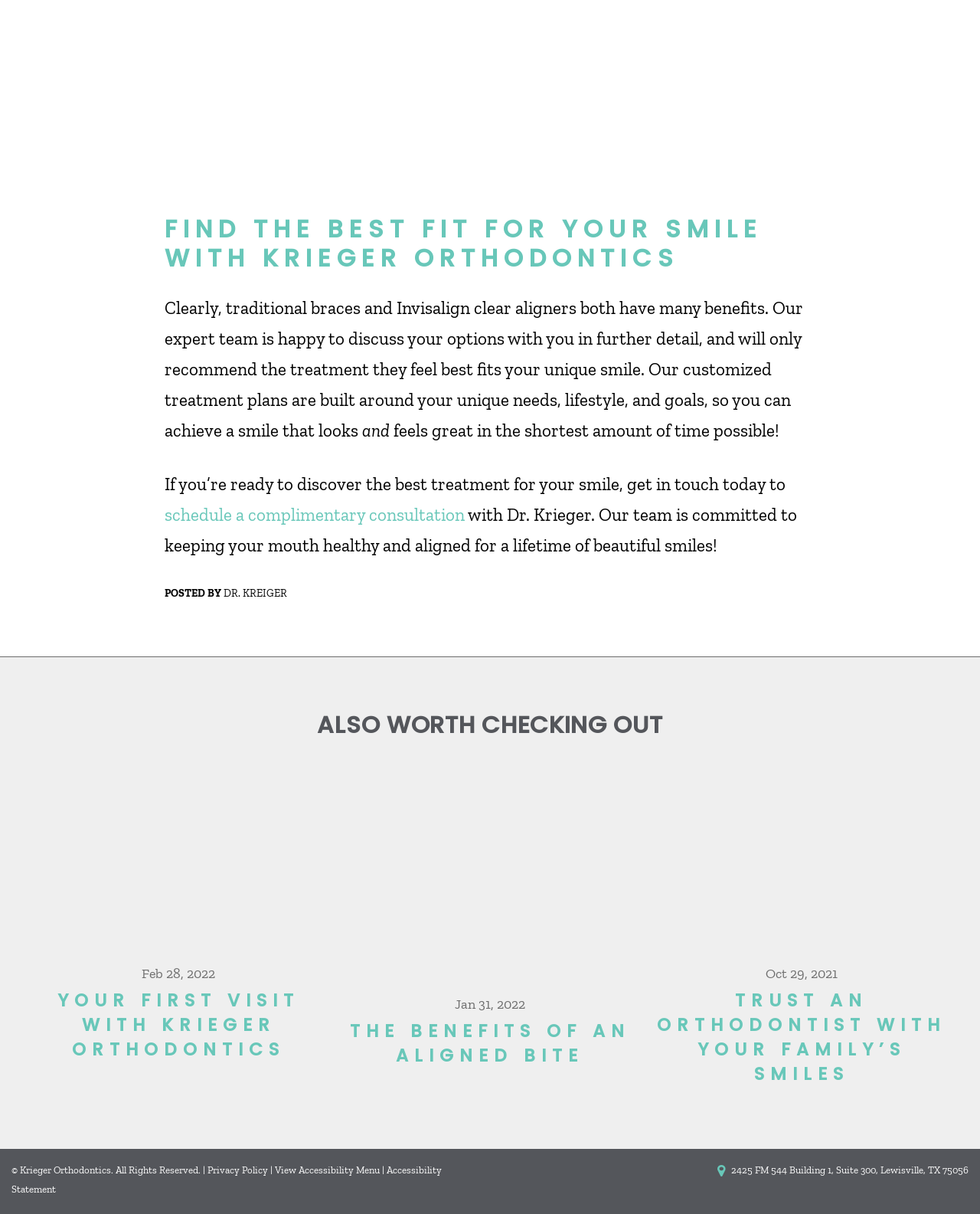What is the address of Krieger Orthodontics?
Based on the visual content, answer with a single word or a brief phrase.

2425 FM 544 Building 1, Suite 300, Lewisville, TX 75056